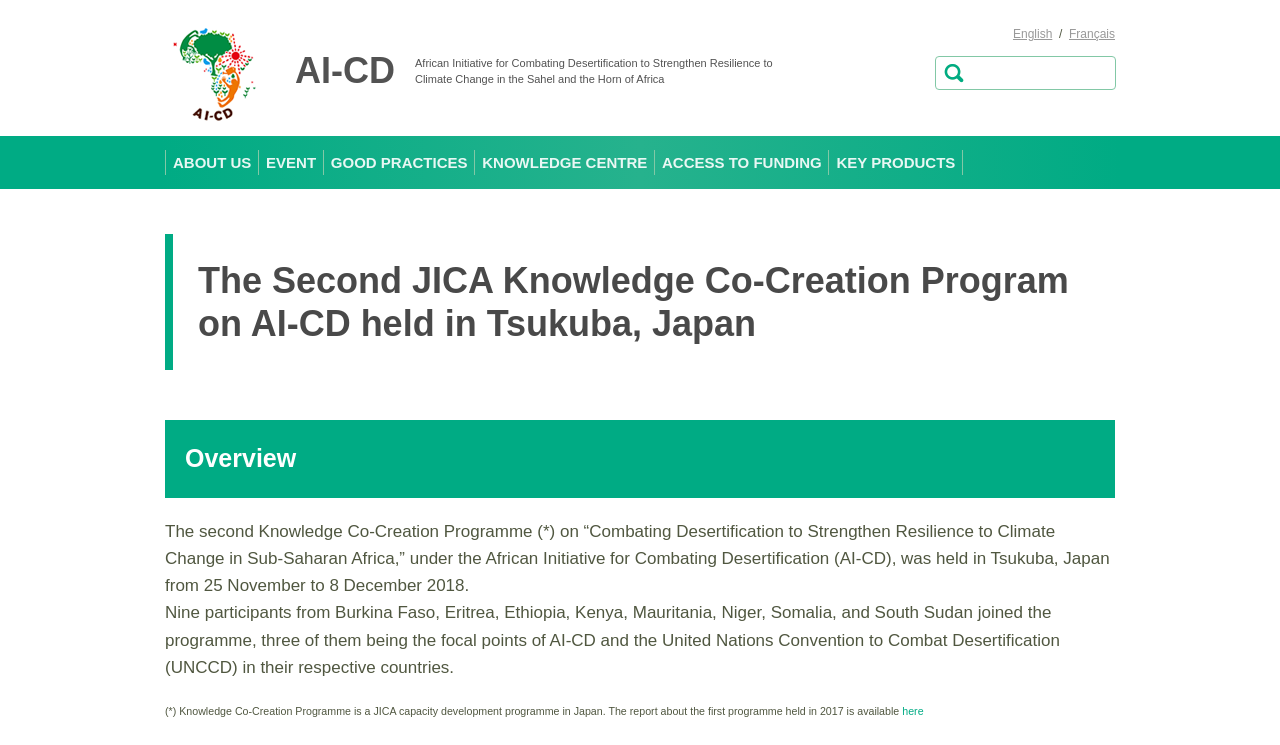Create a detailed narrative of the webpage’s visual and textual elements.

This webpage is about the Second JICA Knowledge Co-Creation Program on AI-CD, which was held in Tsukuba, Japan. At the top of the page, there is a heading with the title "AI-CD" and an image with the same name. Below this, there is a longer heading that explains what AI-CD stands for and its purpose.

On the top right corner, there are links to switch the language to English or Français. Next to these links, there is a search bar with a placeholder text "検索:" (meaning "search" in Japanese).

The main navigation menu is located below the language links, with options such as "ABOUT US", "EVENT", "GOOD PRACTICES", and more. These links are arranged horizontally and take up about half of the page's width.

The main content of the page is divided into sections. The first section has a heading "The Second JICA Knowledge Co-Creation Program on AI-CD held in Tsukuba, Japan" and provides an overview of the program. Below this, there is a paragraph of text that describes the program's objective and participants. The text is followed by another paragraph that provides more information about the participants.

At the bottom of the page, there is a section with a heading "Overview" and a paragraph of text that summarizes the program. There is also a link to a report about the first program held in 2017.